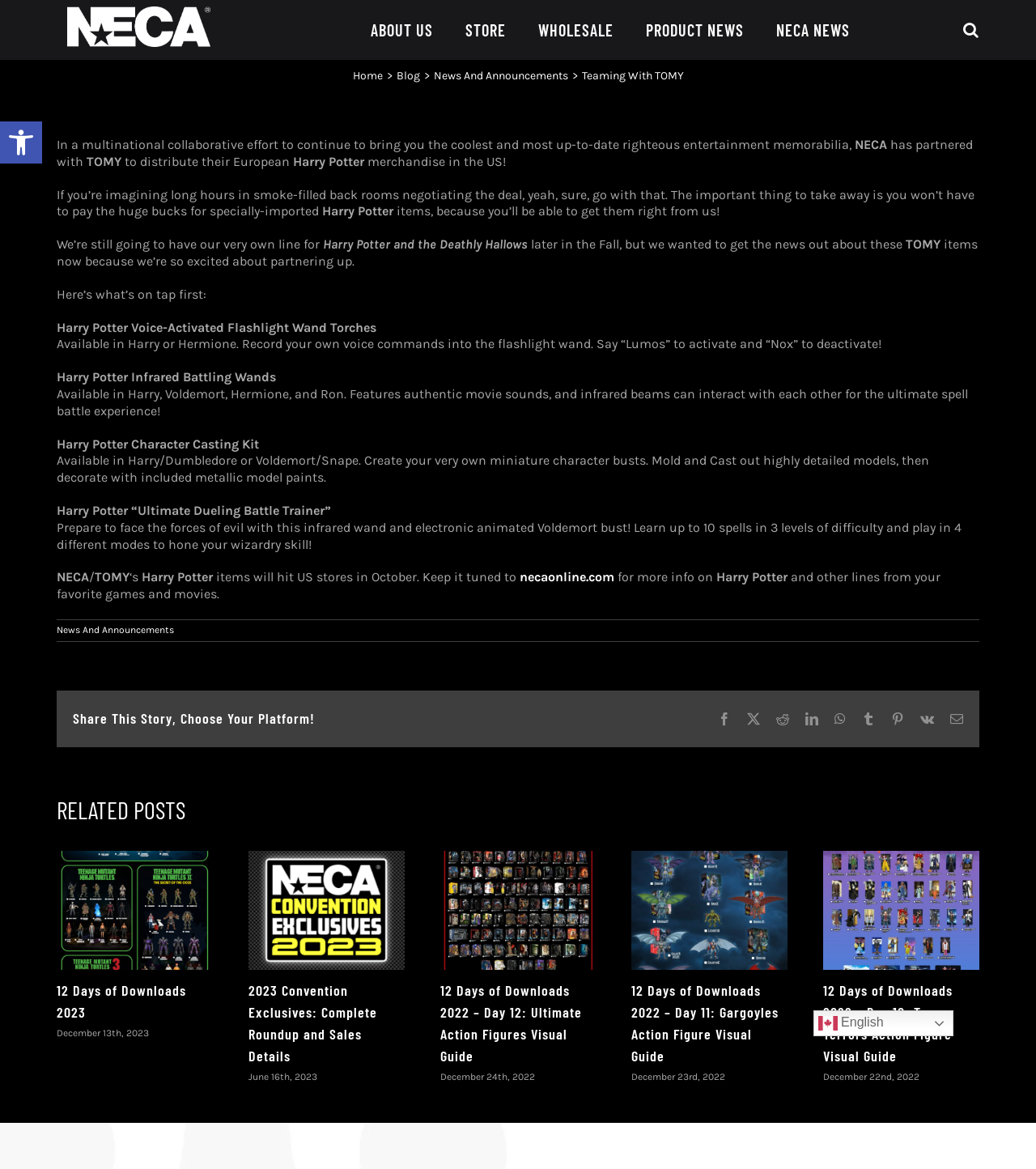What is the name of the website mentioned in the article?
Look at the image and respond with a one-word or short-phrase answer.

necaonline.com